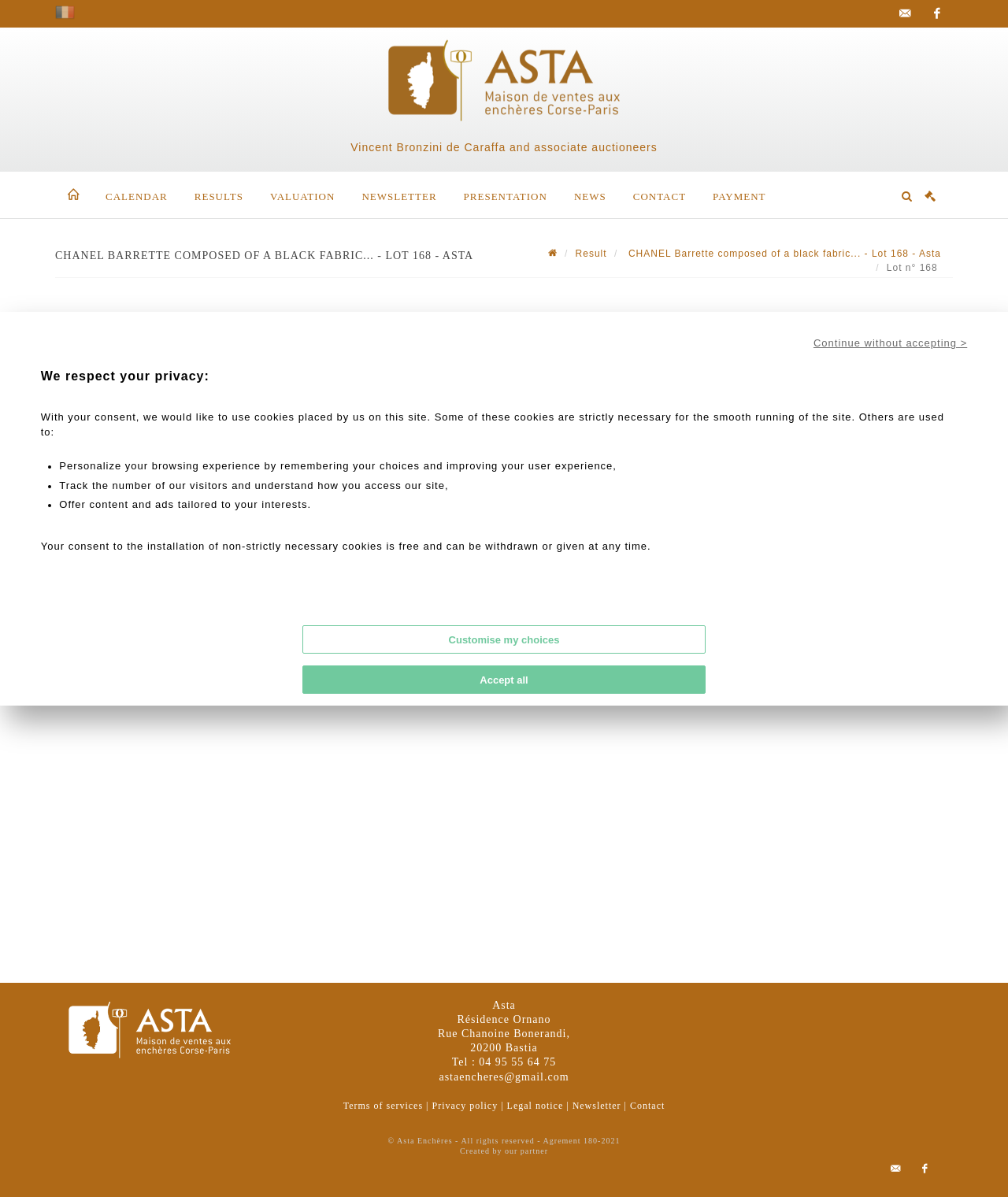Please identify and generate the text content of the webpage's main heading.

CHANEL BARRETTE COMPOSED OF A BLACK FABRIC... - LOT 168 - ASTA